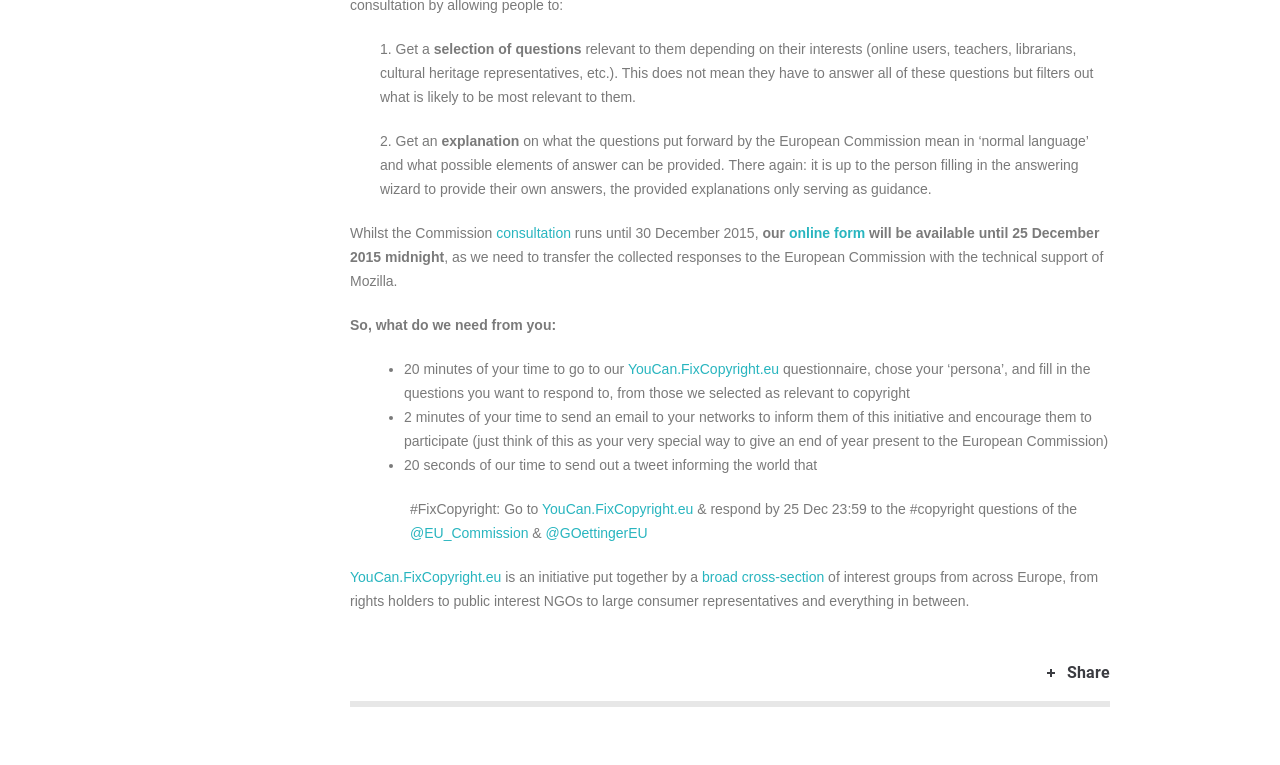Identify the bounding box for the given UI element using the description provided. Coordinates should be in the format (top-left x, top-left y, bottom-right x, bottom-right y) and must be between 0 and 1. Here is the description: aria-label="search icon"

None